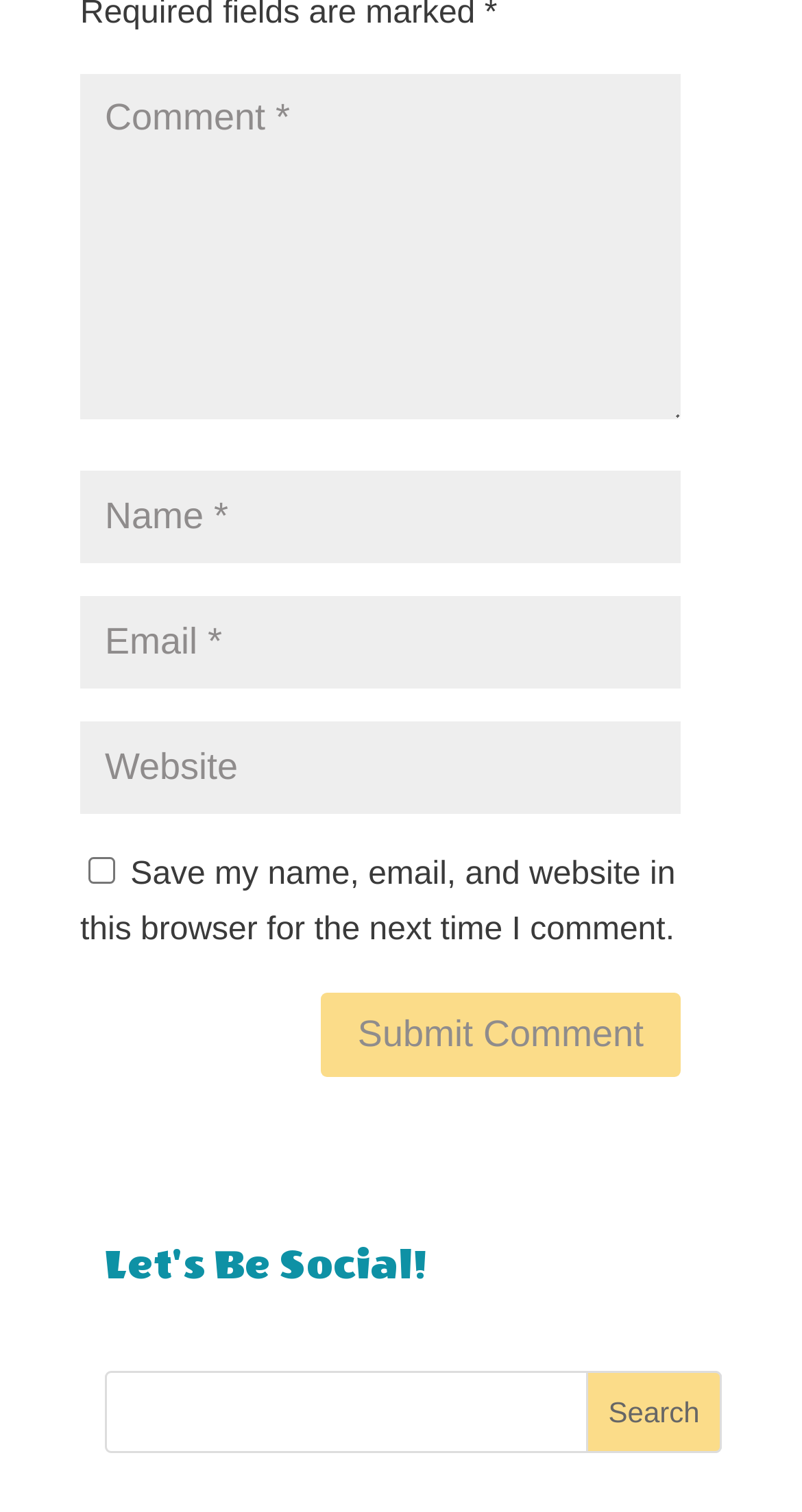Identify the bounding box coordinates for the element that needs to be clicked to fulfill this instruction: "Type your name". Provide the coordinates in the format of four float numbers between 0 and 1: [left, top, right, bottom].

[0.1, 0.311, 0.849, 0.373]